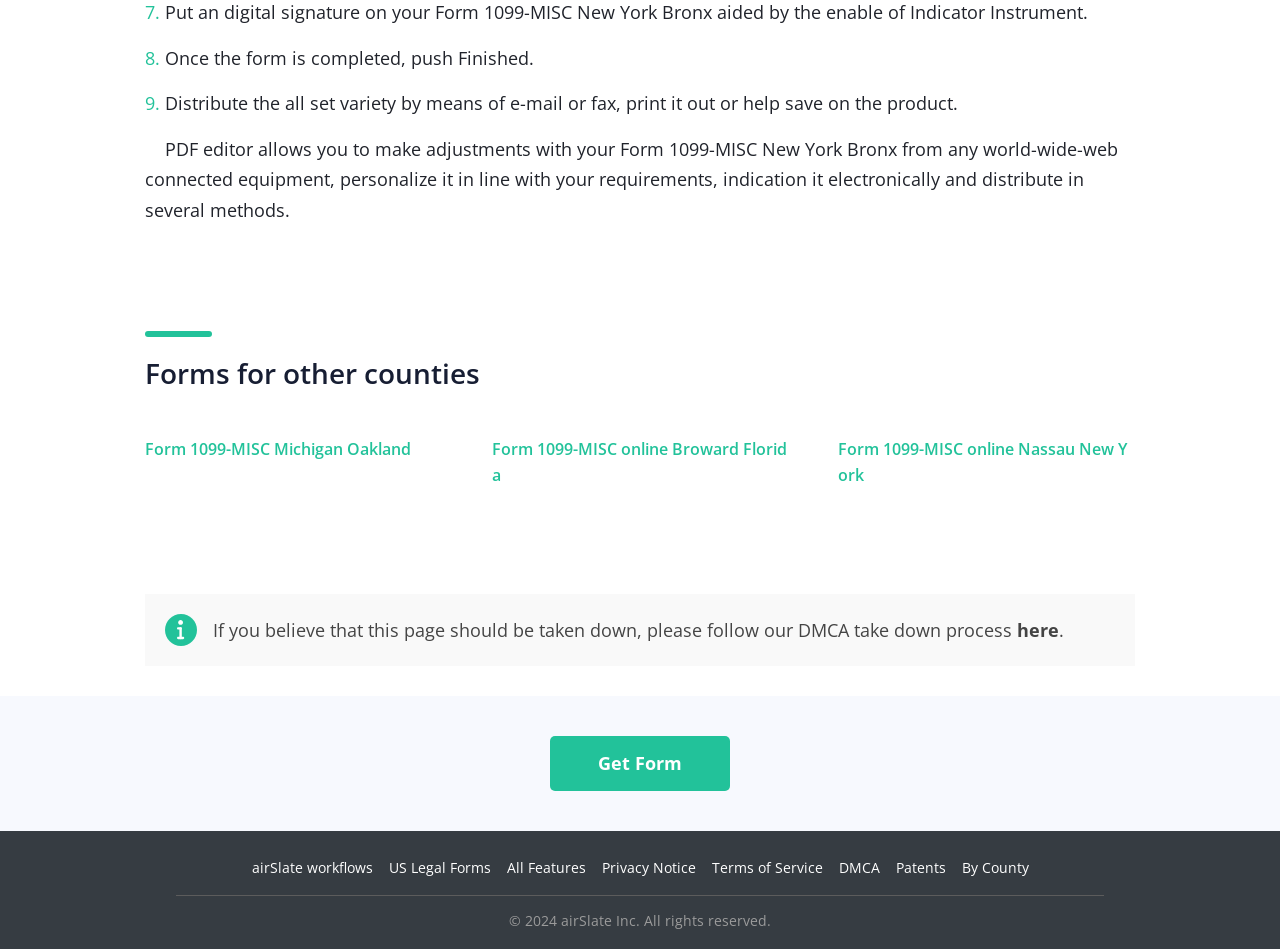Find the bounding box coordinates for the area you need to click to carry out the instruction: "Get the Form 1099-MISC New York Bronx". The coordinates should be four float numbers between 0 and 1, indicated as [left, top, right, bottom].

[0.43, 0.793, 0.57, 0.816]